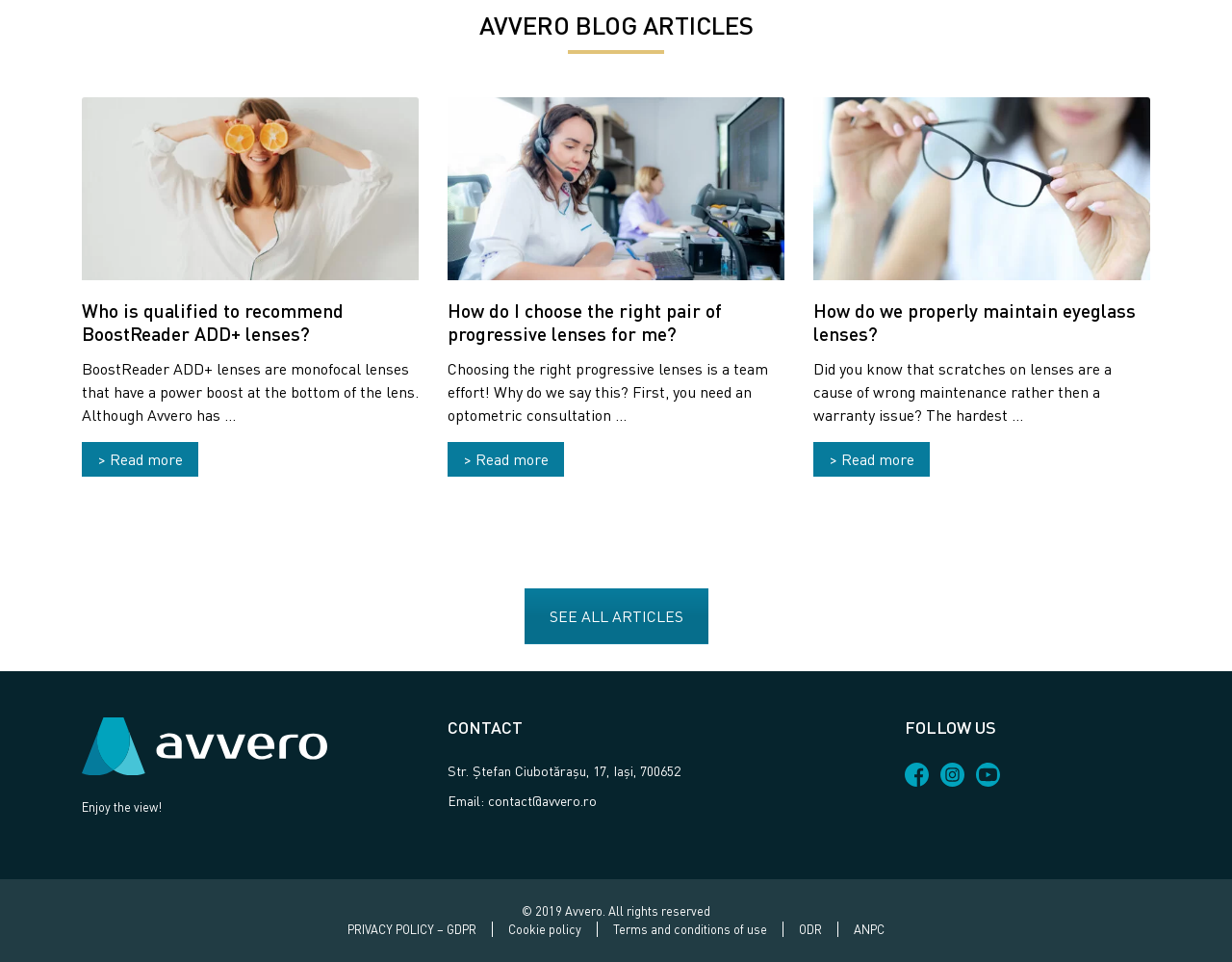Find the bounding box coordinates for the element that must be clicked to complete the instruction: "Follow Avvero on Facebook". The coordinates should be four float numbers between 0 and 1, indicated as [left, top, right, bottom].

[0.734, 0.793, 0.754, 0.813]